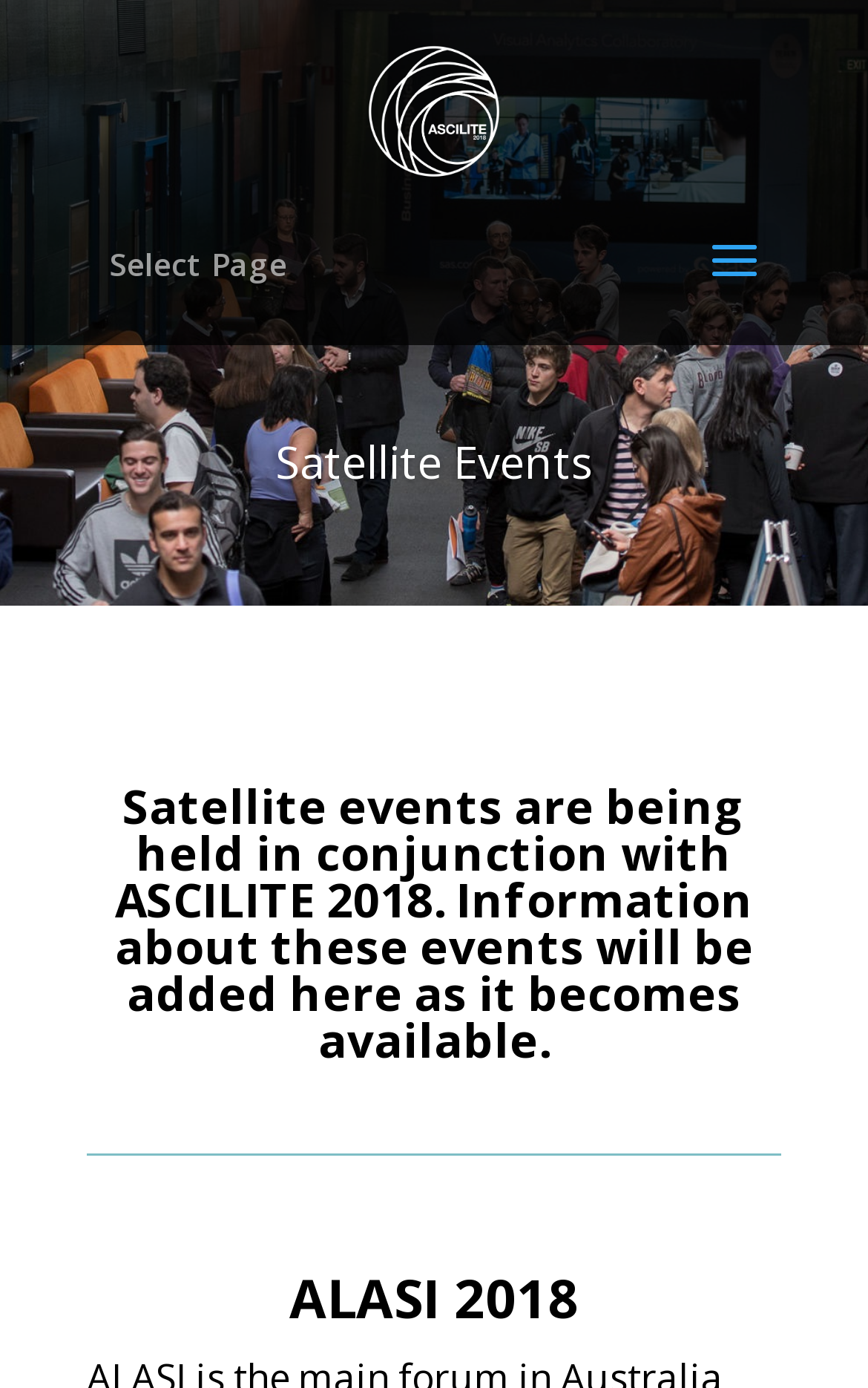Please find the bounding box coordinates (top-left x, top-left y, bottom-right x, bottom-right y) in the screenshot for the UI element described as follows: alt="ASCILITE 2018"

[0.423, 0.059, 0.577, 0.096]